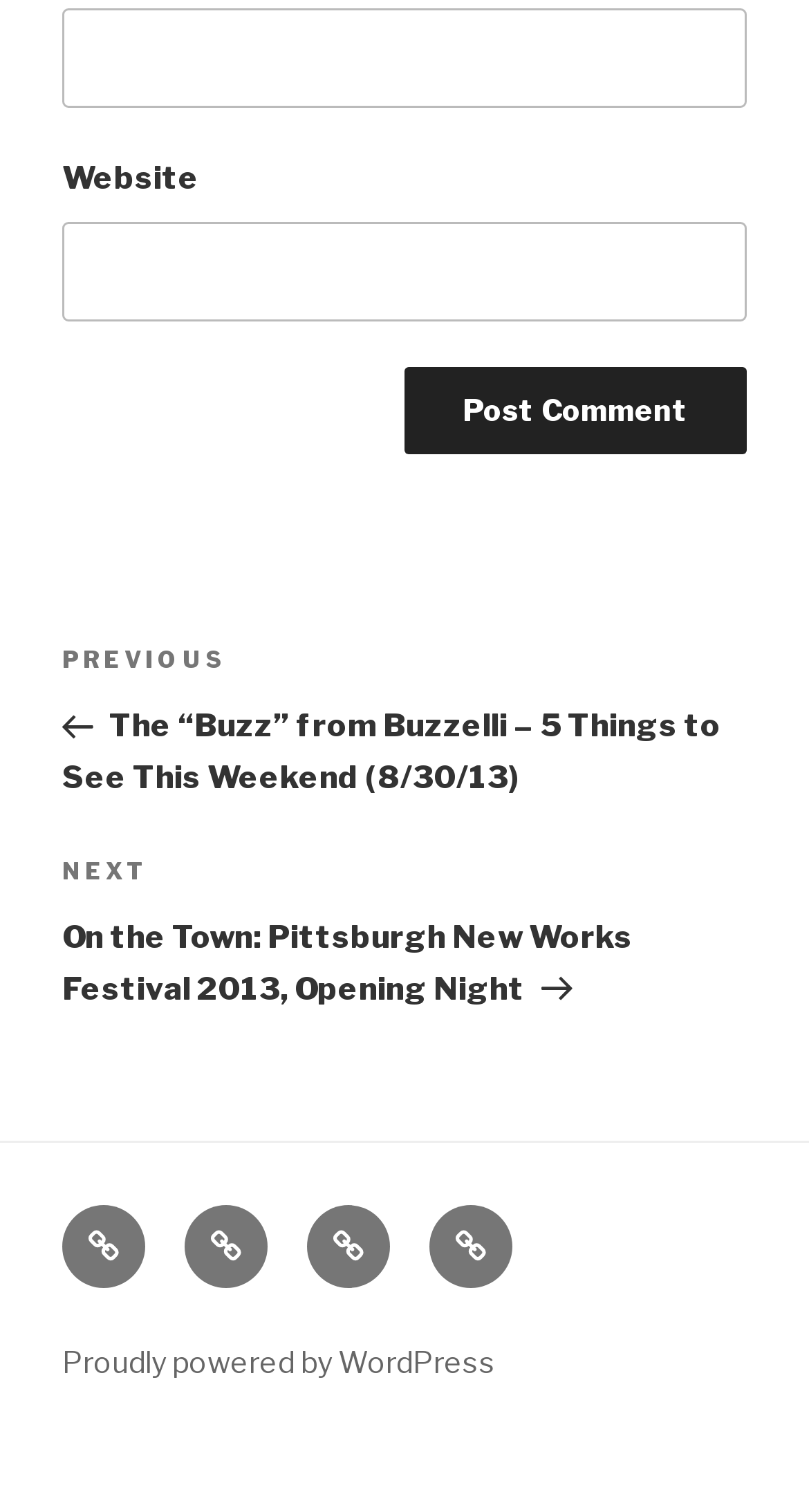Identify the bounding box coordinates for the element that needs to be clicked to fulfill this instruction: "Post a comment". Provide the coordinates in the format of four float numbers between 0 and 1: [left, top, right, bottom].

[0.5, 0.243, 0.923, 0.301]